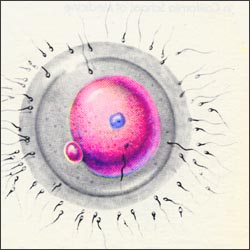Provide a thorough and detailed response to the question by examining the image: 
How many sperm typically reach the egg?

The caption explains that 'millions of sperm are released during intercourse, but only a few reach the egg', indicating that only a small number of sperm successfully reach the ovum.